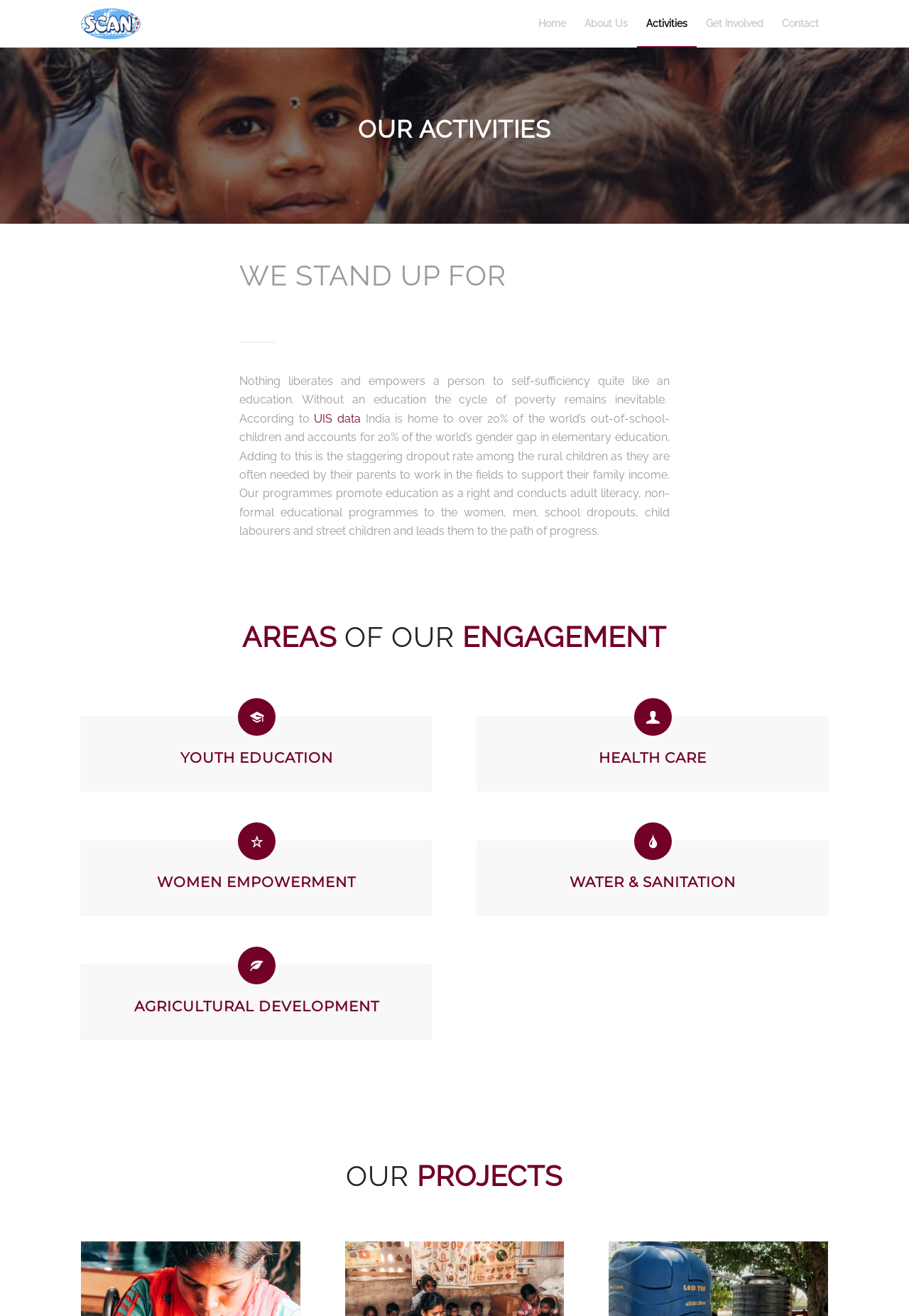What is the issue with education in India?
Refer to the screenshot and answer in one word or phrase.

High dropout rate